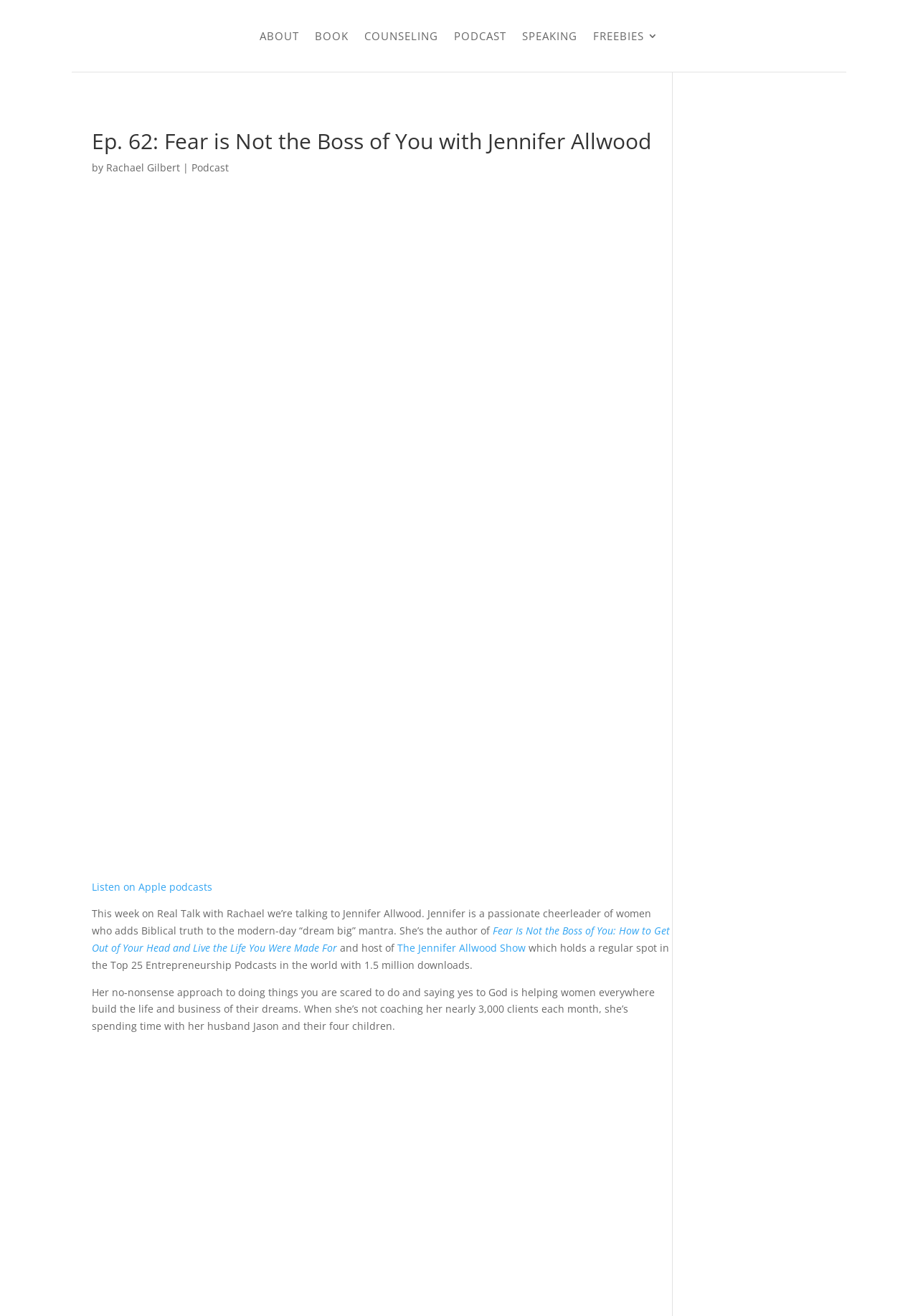Explain the webpage in detail.

This webpage is about an episode of the "Real Talk with Rachael" podcast, specifically episode 62, featuring Jennifer Allwood. At the top of the page, there are six links: "ABOUT", "BOOK", "COUNSELING", "PODCAST", "SPEAKING", and "FREEBIES 3", aligned horizontally.

Below these links, the title of the episode "Ep. 62: Fear is Not the Boss of You with Jennifer Allwood" is prominently displayed. The title is followed by the author's name, "Rachael Gilbert", and a link to the podcast category.

On the left side of the page, there is an iframe, which likely contains a podcast player or a related multimedia element. Next to it, there is a link to "Listen on Apple podcasts".

The main content of the page is a descriptive text about the episode's guest, Jennifer Allwood. The text describes her as a passionate cheerleader of women who adds Biblical truth to the modern-day "dream big" mantra. It also mentions that she is the author of a book, "Fear Is Not the Boss of You: How to Get Out of Your Head and Live the Life You Were Made For", and the host of "The Jennifer Allwood Show" podcast, which has a significant following.

The text continues to describe Jennifer's approach to helping women build their lives and businesses, and mentions her personal life, including her husband and four children.